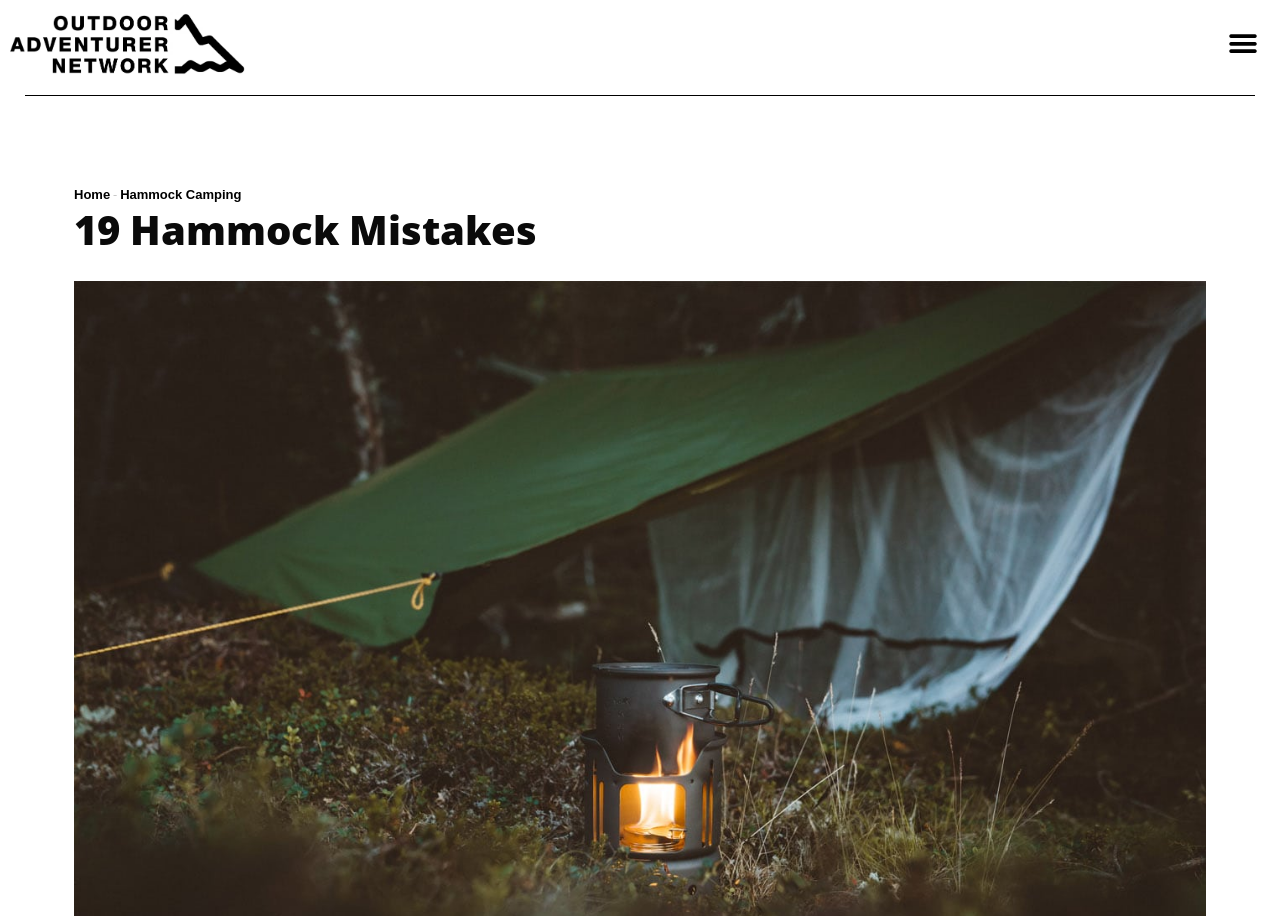Refer to the image and offer a detailed explanation in response to the question: What is the vertical position of the main heading?

I found the heading element with the text '19 Hammock Mistakes' and its bounding box coordinates [0.058, 0.229, 0.942, 0.273], and determined that its vertical position is 0.229, which is the top coordinate of the bounding box.